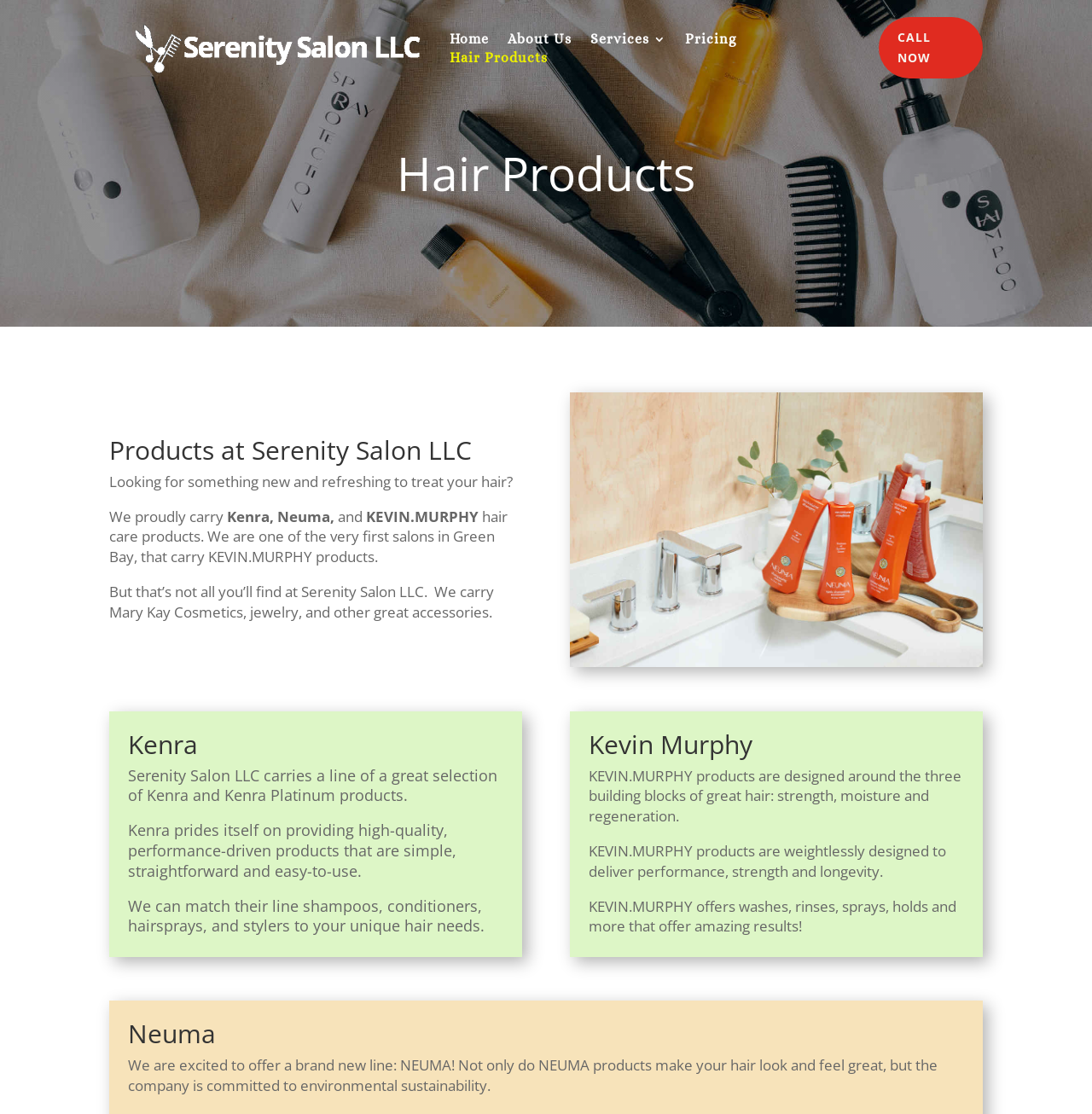Respond to the following question with a brief word or phrase:
What is the name of the salon?

Serenity Salon LLC